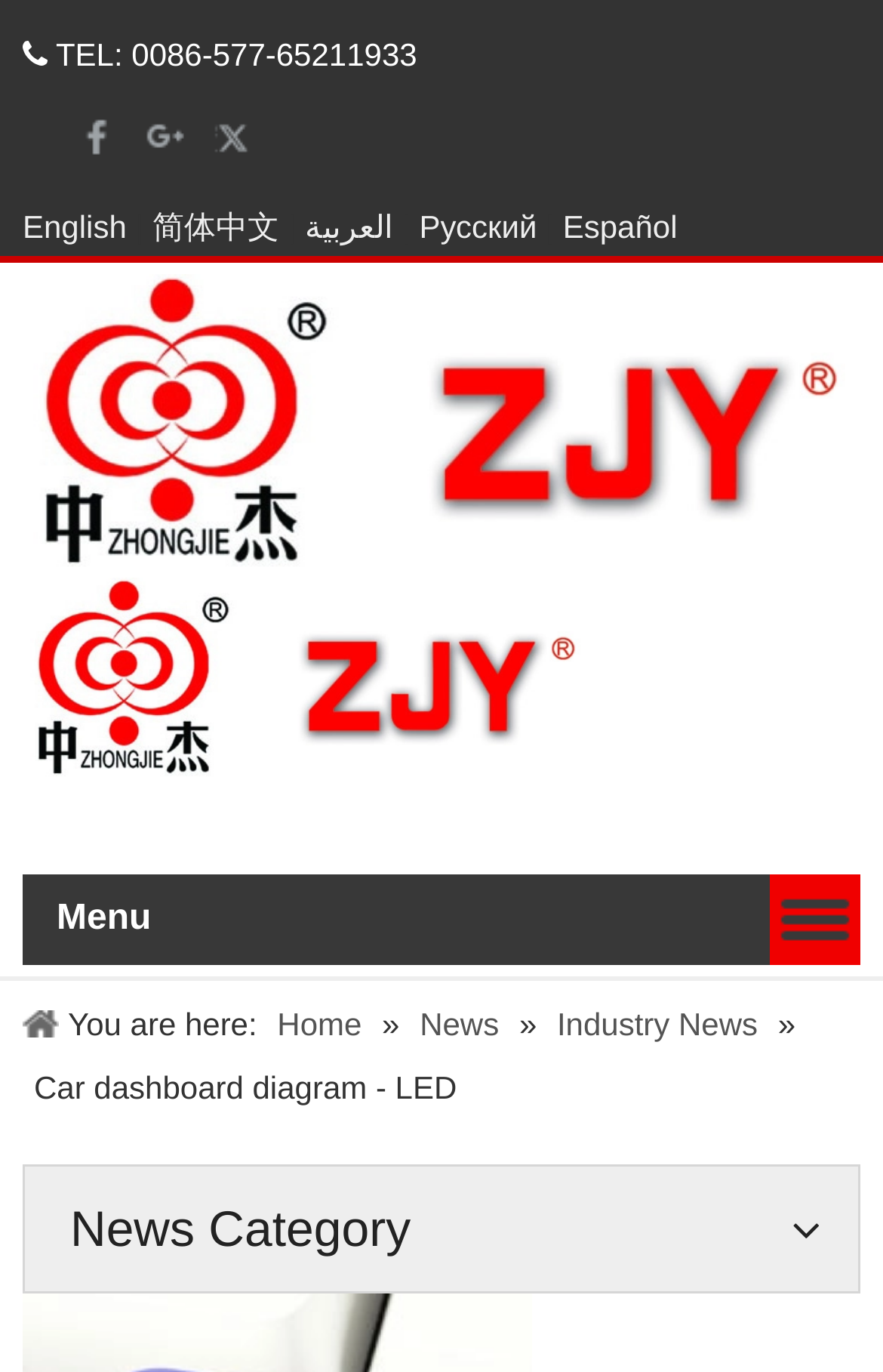Please specify the bounding box coordinates for the clickable region that will help you carry out the instruction: "Switch to English".

[0.026, 0.152, 0.153, 0.179]